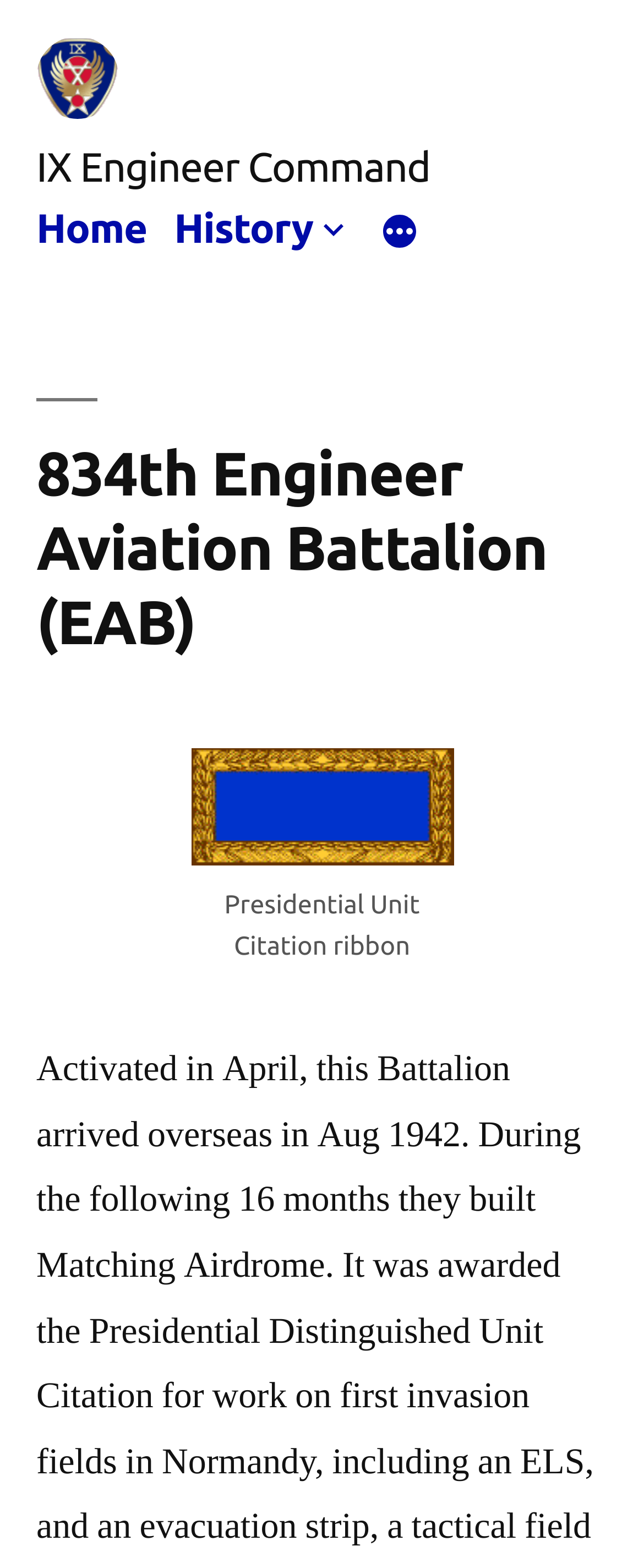Using the description: "Home", identify the bounding box of the corresponding UI element in the screenshot.

[0.056, 0.13, 0.228, 0.16]